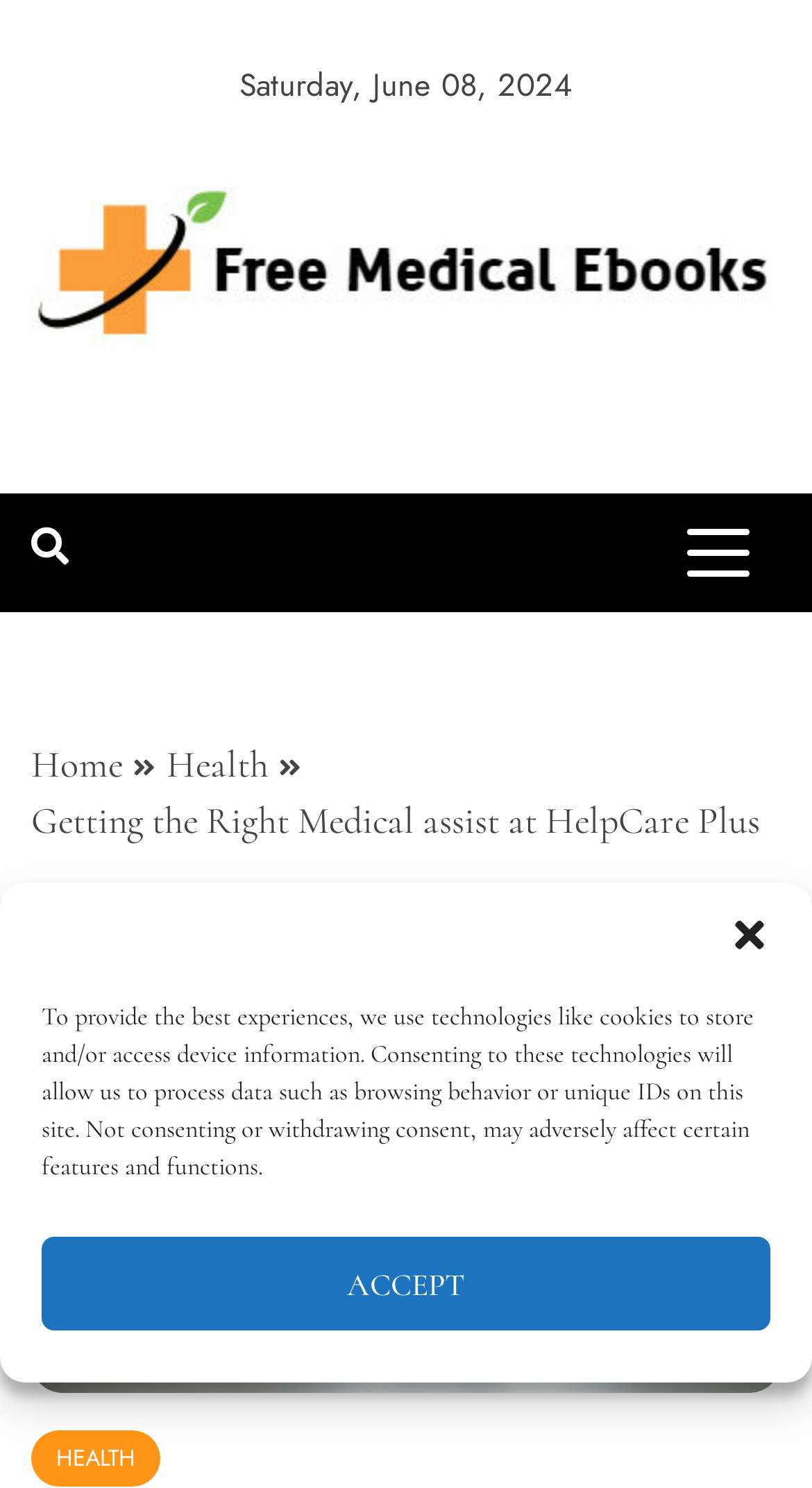Use one word or a short phrase to answer the question provided: 
What is the purpose of the button with the ACCEPT text?

To consent to cookies